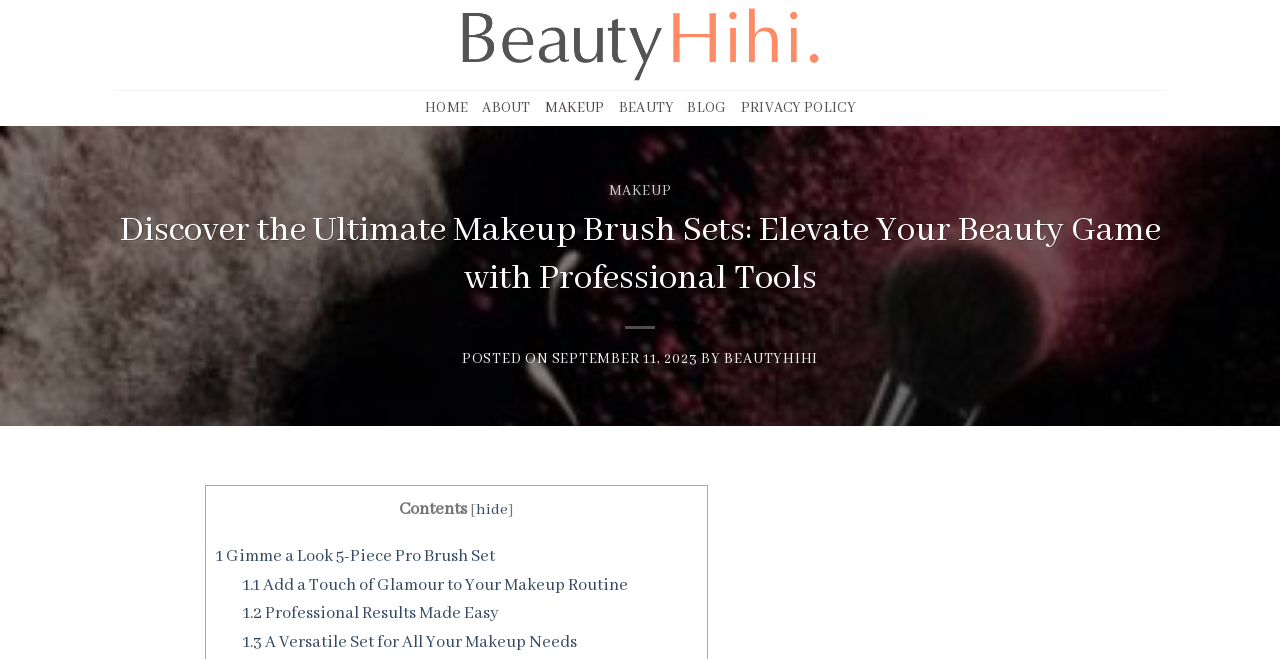Determine the bounding box coordinates for the element that should be clicked to follow this instruction: "learn about Gimme a Look 5-Piece Pro Brush Set". The coordinates should be given as four float numbers between 0 and 1, in the format [left, top, right, bottom].

[0.169, 0.828, 0.387, 0.86]